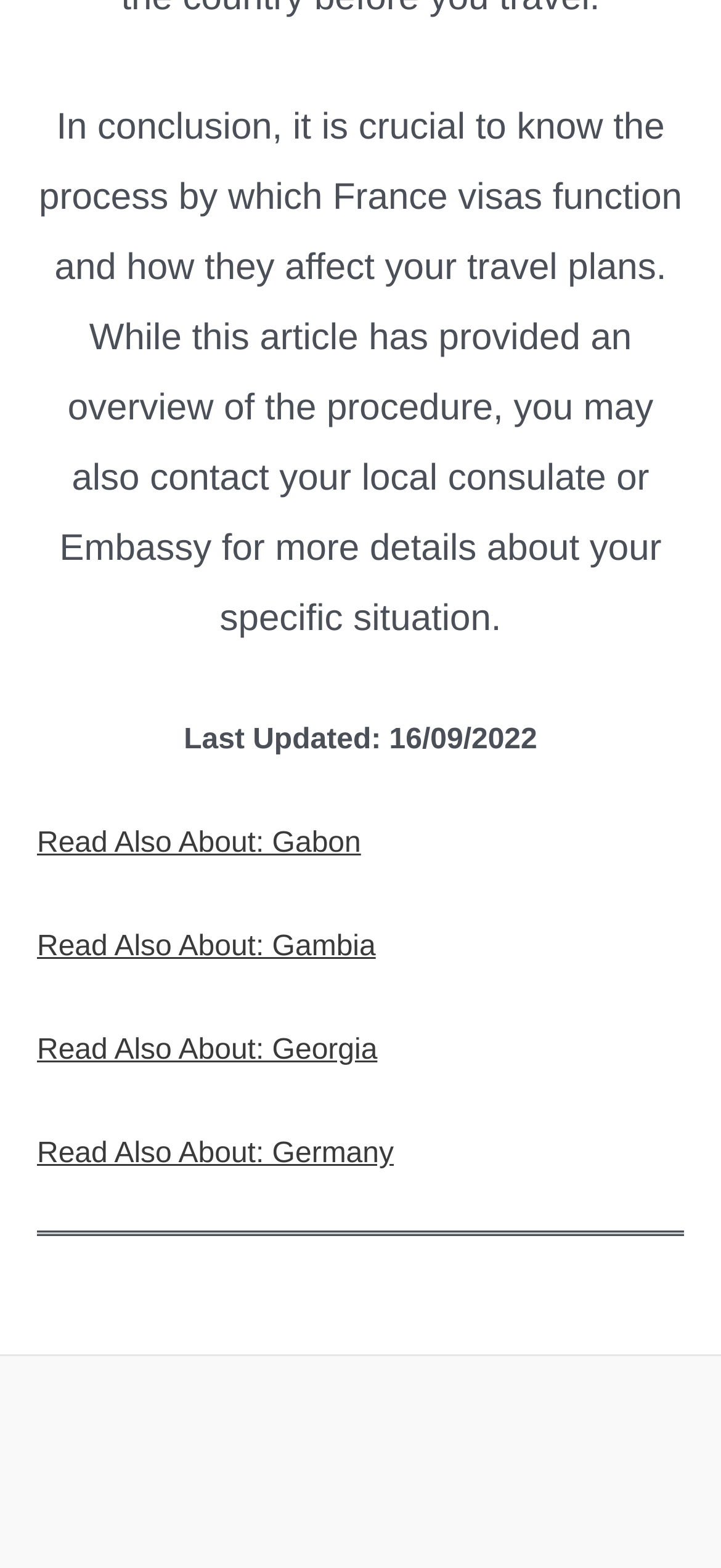What is the purpose of contacting the local consulate or Embassy?
Answer with a single word or short phrase according to what you see in the image.

Get more details